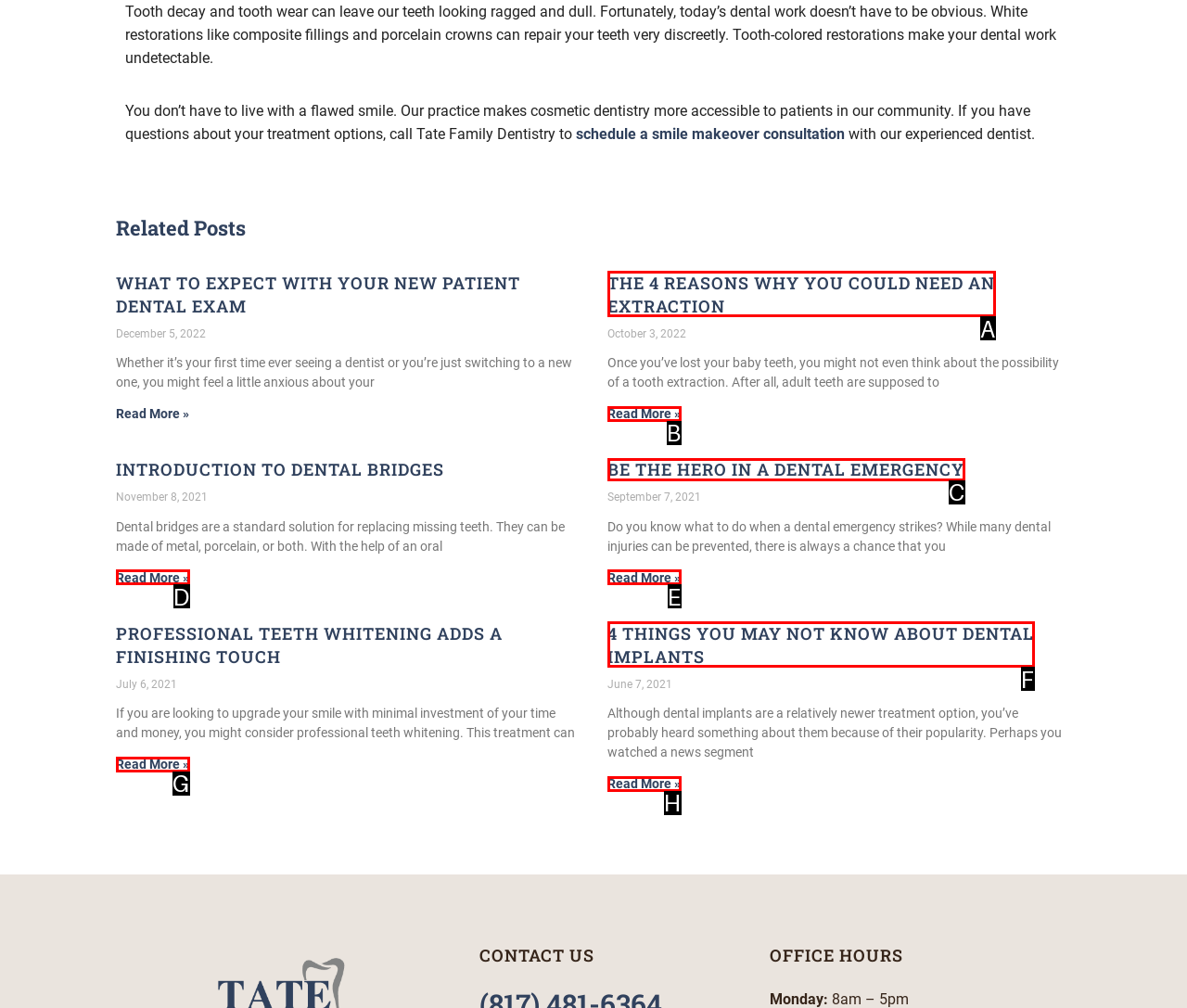Match the description: Read More » to the correct HTML element. Provide the letter of your choice from the given options.

E